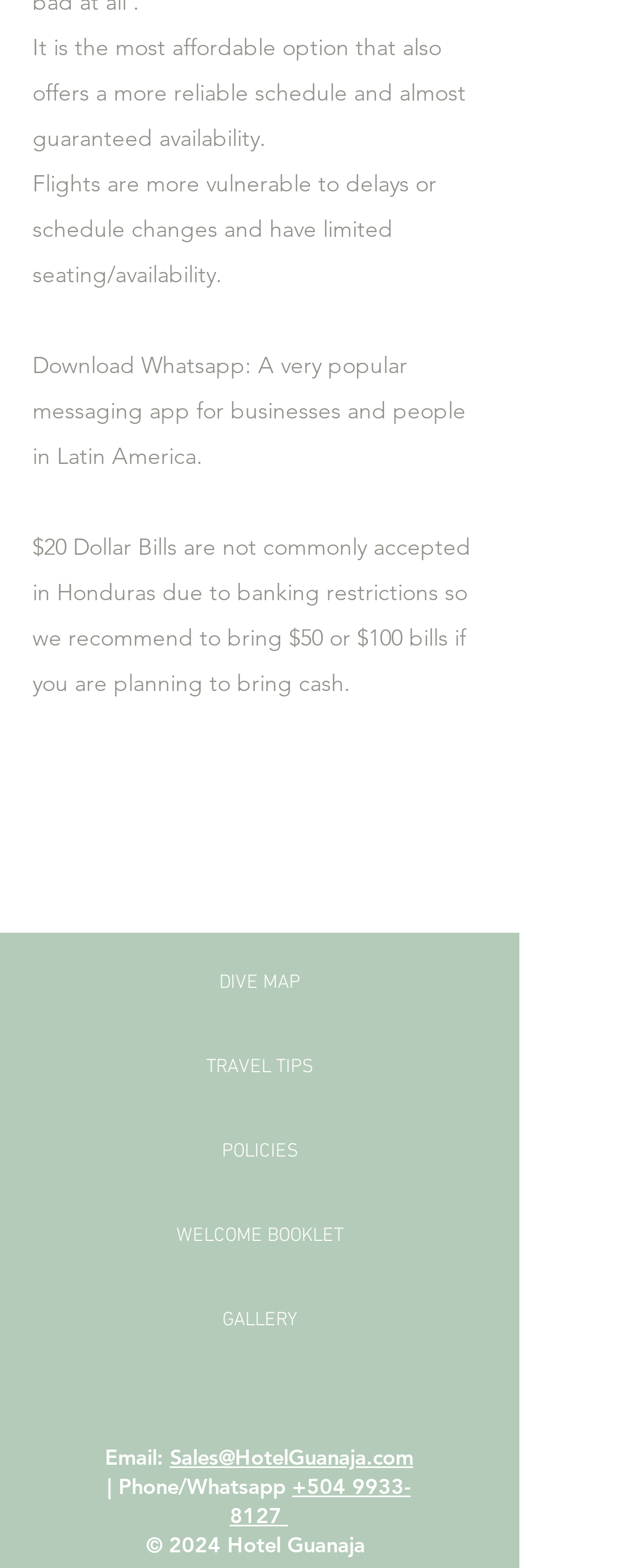Pinpoint the bounding box coordinates of the clickable area necessary to execute the following instruction: "Contact us through Sales@HotelGuanaja.com". The coordinates should be given as four float numbers between 0 and 1, namely [left, top, right, bottom].

[0.268, 0.921, 0.653, 0.938]